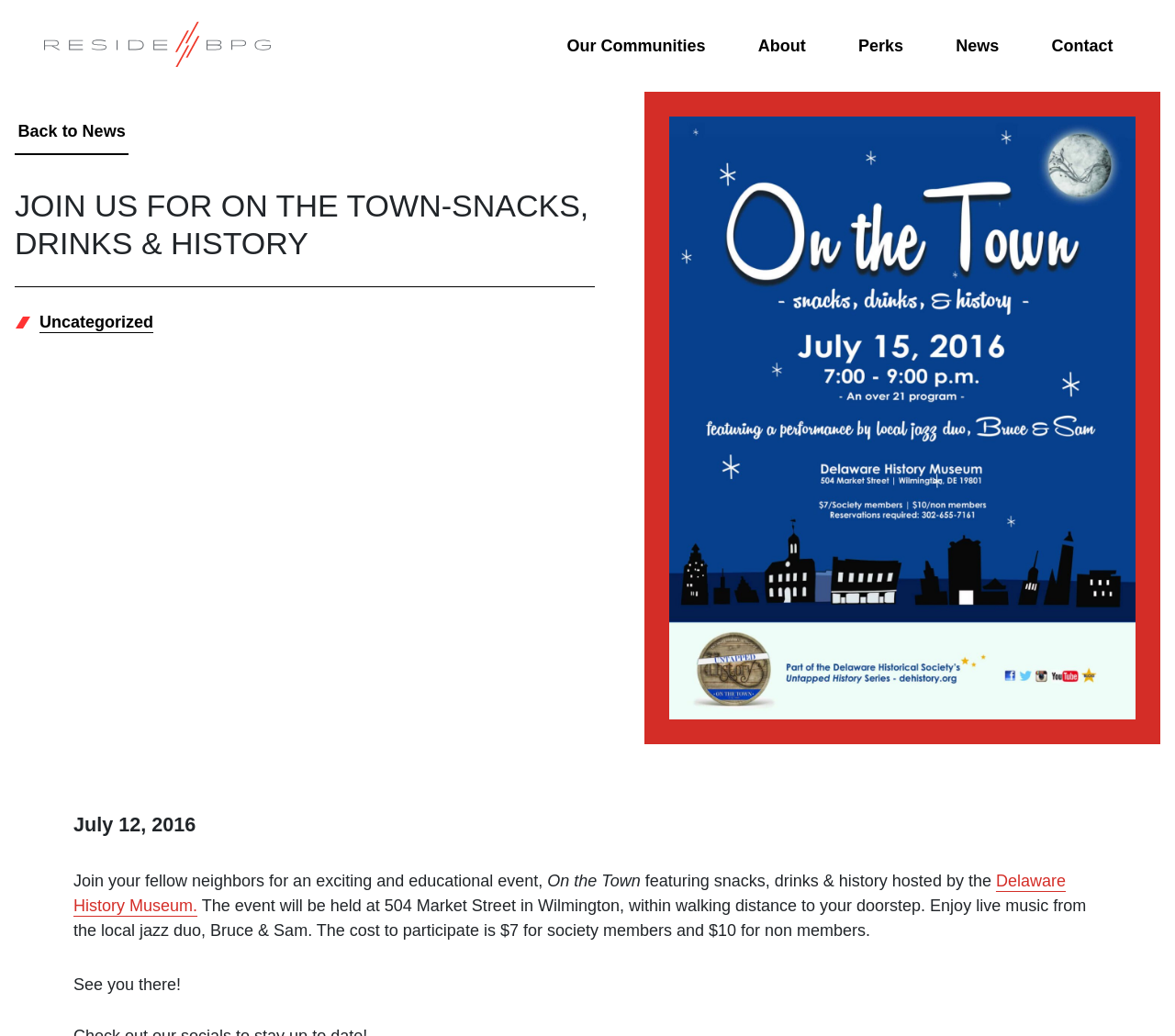Respond to the question below with a single word or phrase: What is the event name?

On the Town